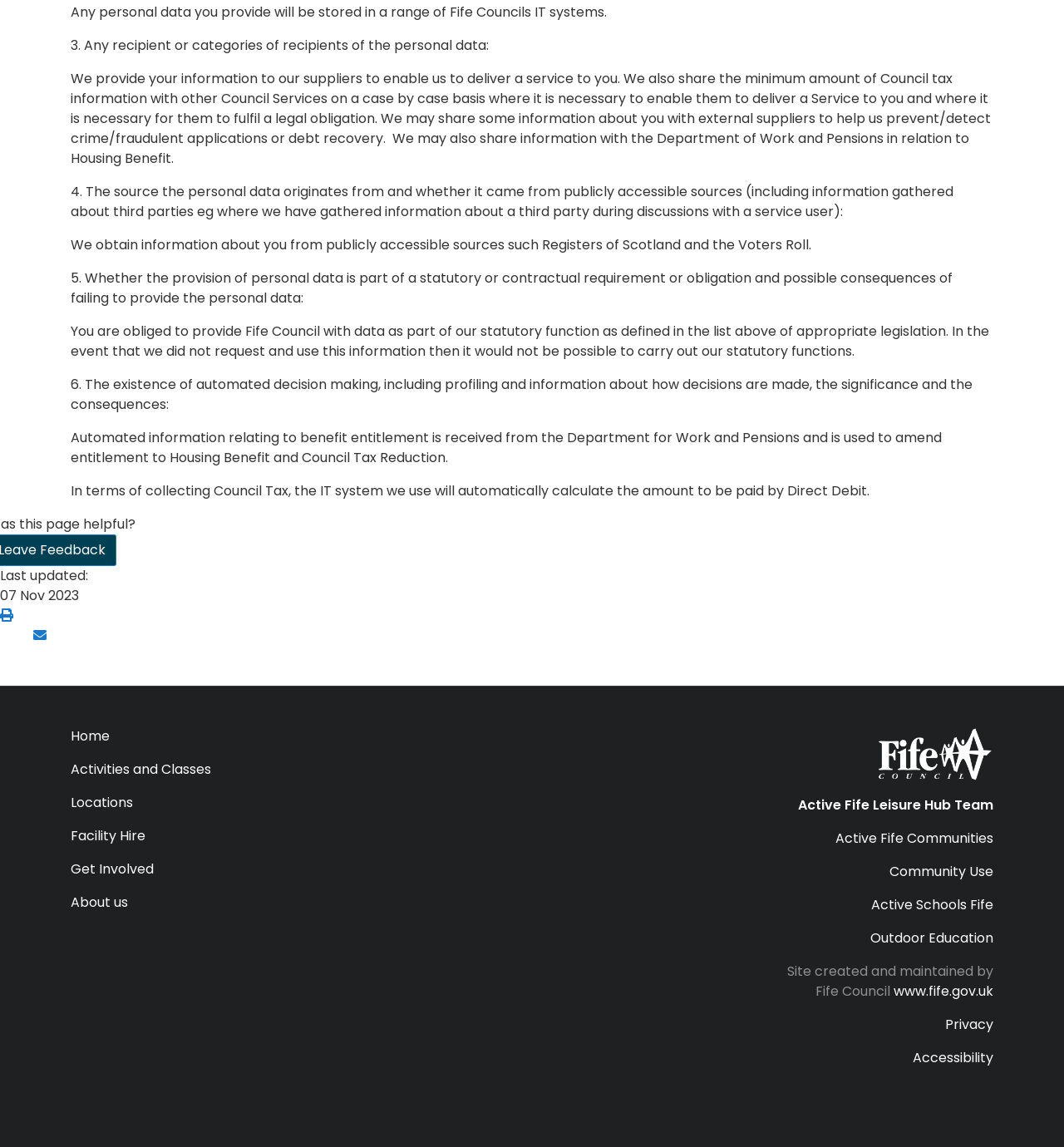Who maintains the website?
Using the visual information, answer the question in a single word or phrase.

Fife Council